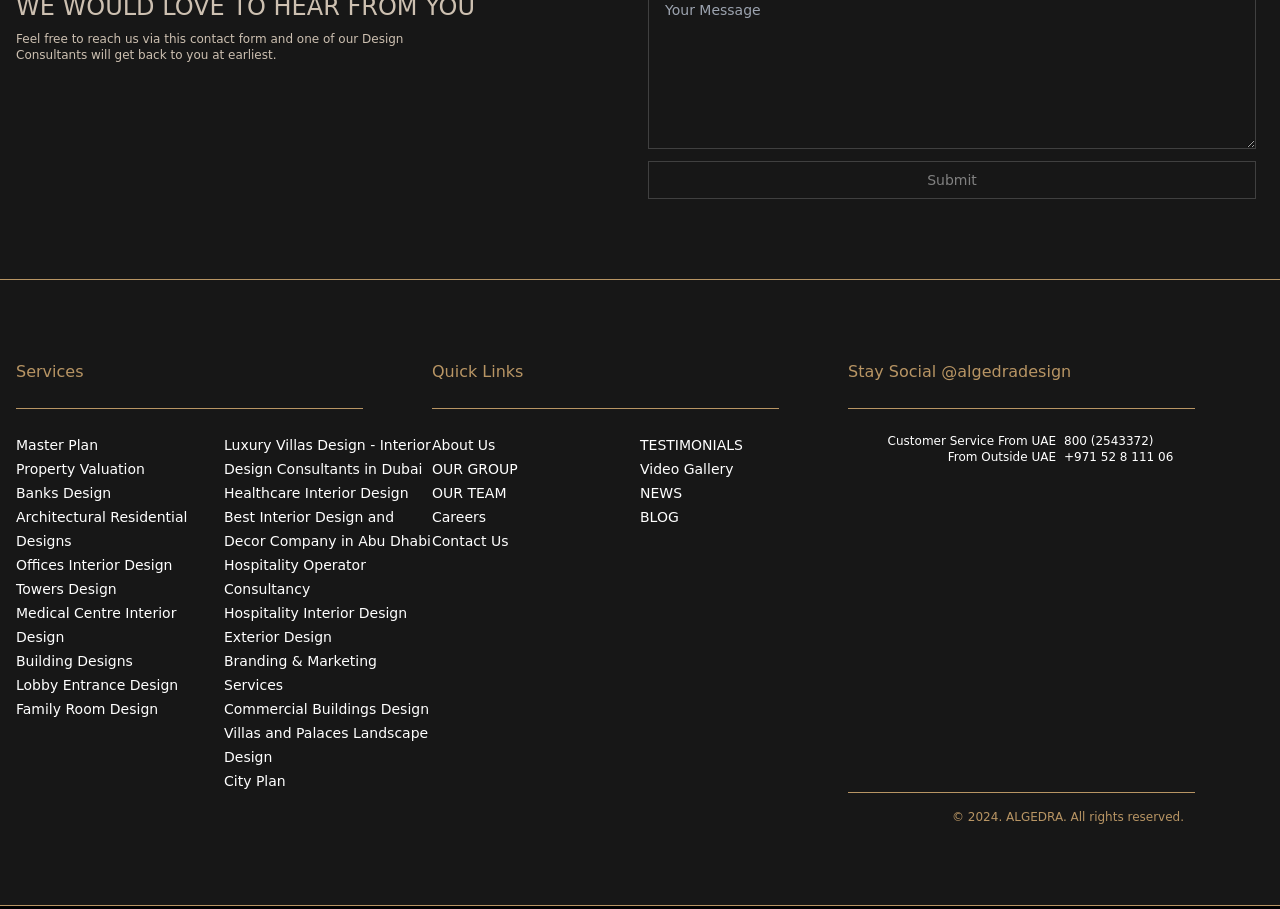Find the bounding box coordinates of the element you need to click on to perform this action: 'Follow ALGEDRA on social media'. The coordinates should be represented by four float values between 0 and 1, in the format [left, top, right, bottom].

[0.662, 0.396, 0.988, 0.423]